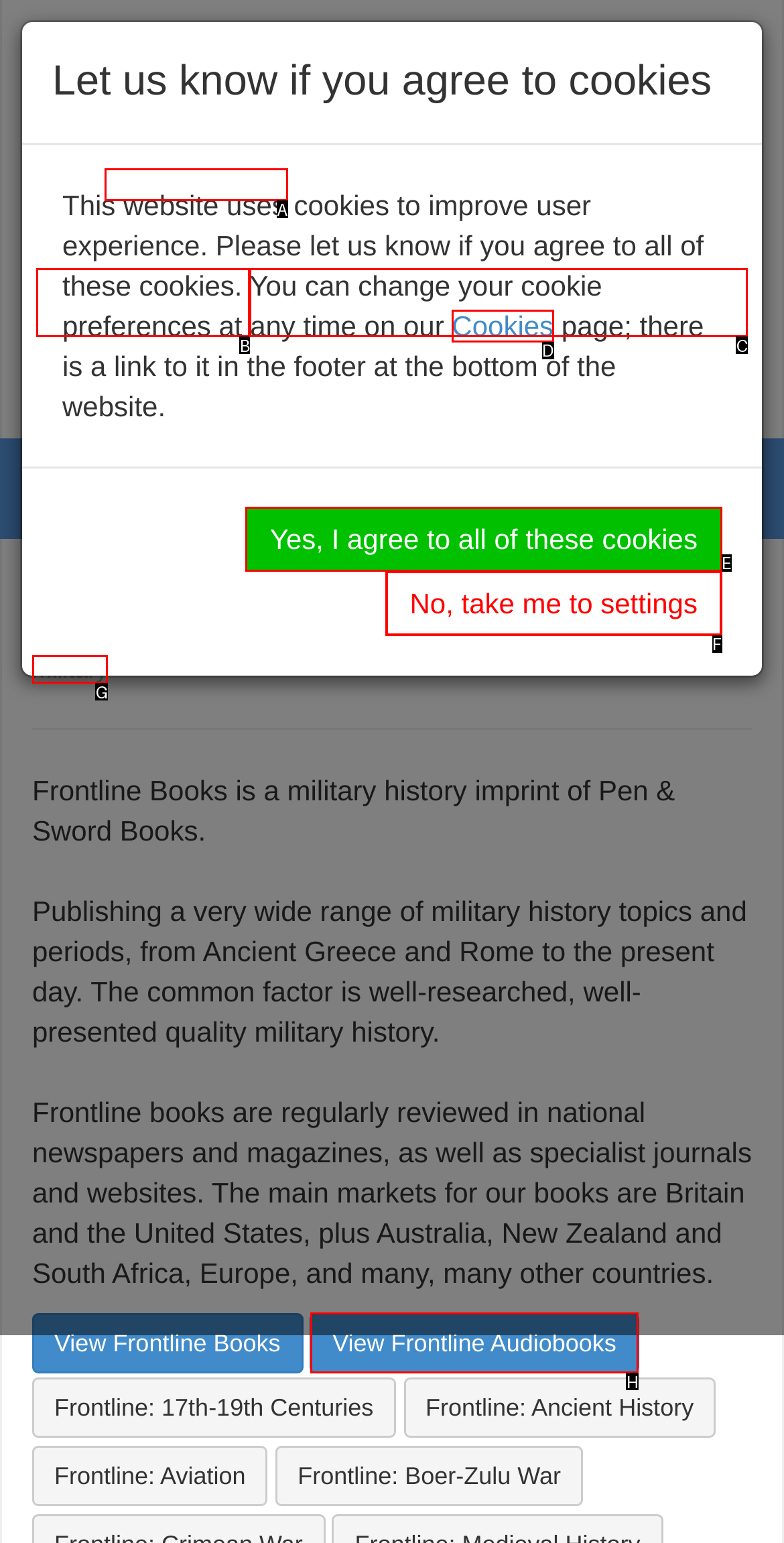Determine the option that best fits the description: No, take me to settings
Reply with the letter of the correct option directly.

F